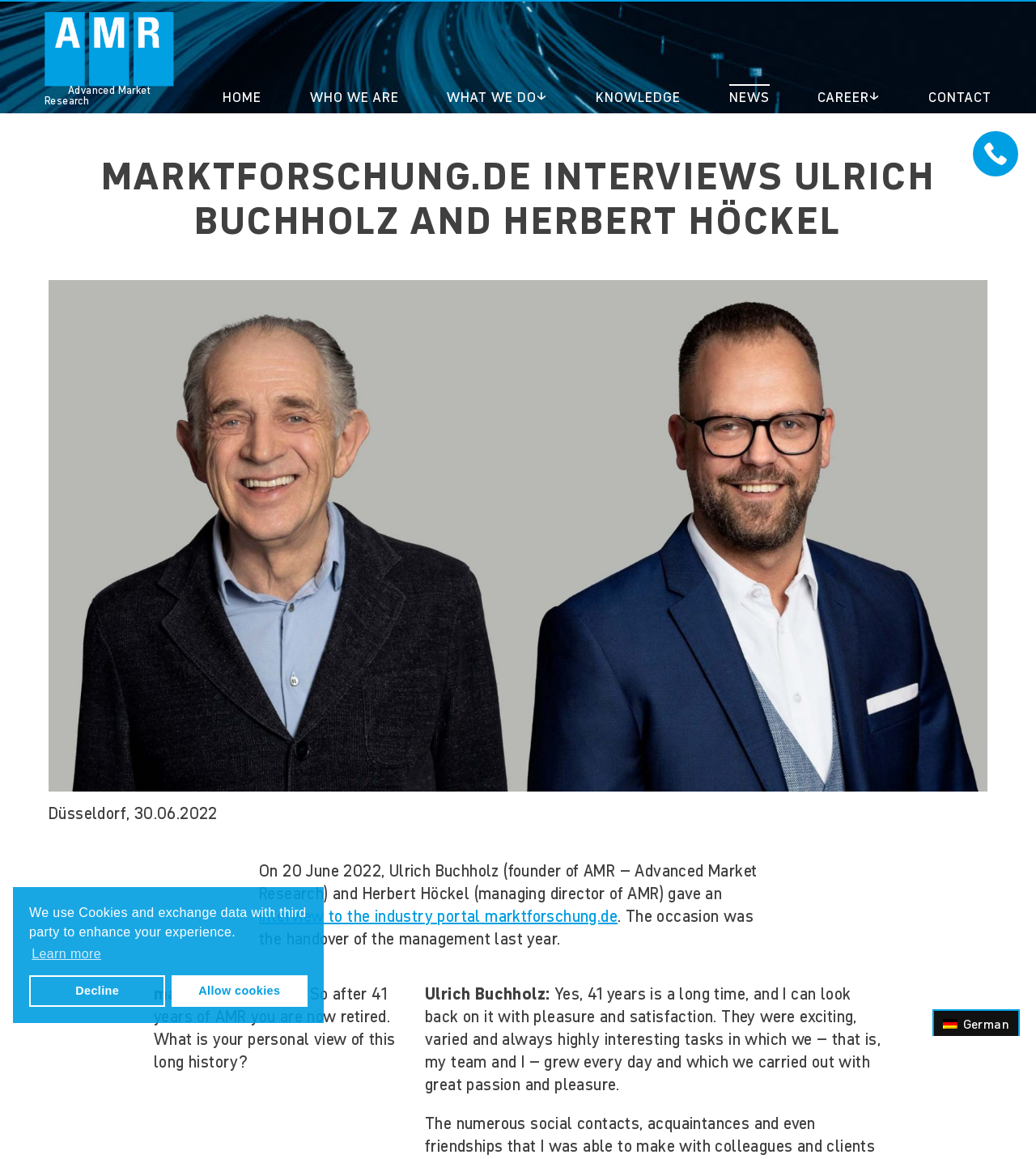What is the name of the research institute?
Respond with a short answer, either a single word or a phrase, based on the image.

AMR